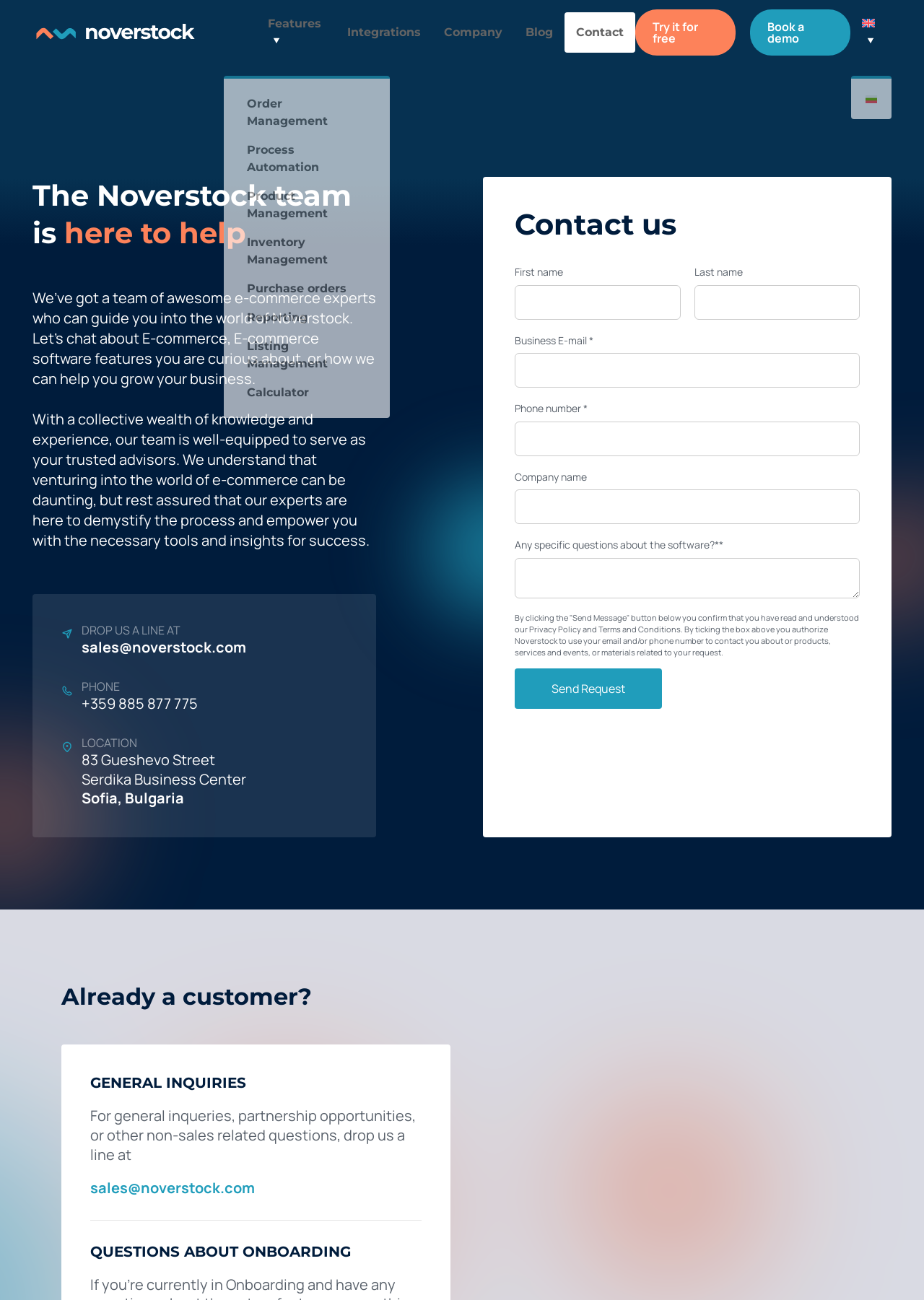What is the phone number for contact?
Please look at the screenshot and answer in one word or a short phrase.

+359 885 877 775